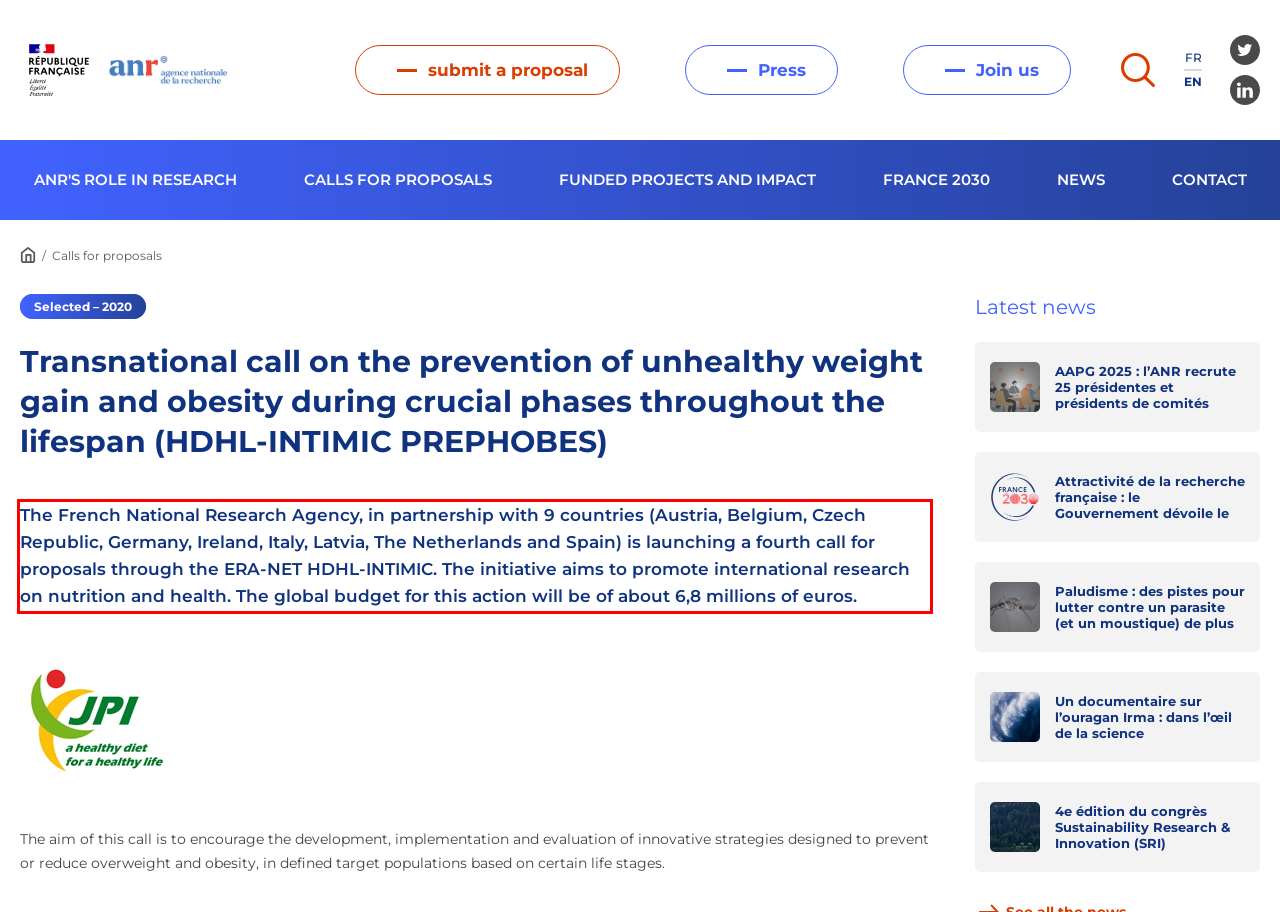You have a webpage screenshot with a red rectangle surrounding a UI element. Extract the text content from within this red bounding box.

The French National Research Agency, in partnership with 9 countries (Austria, Belgium, Czech Republic, Germany, Ireland, Italy, Latvia, The Netherlands and Spain) is launching a fourth call for proposals through the ERA-NET HDHL-INTIMIC. The initiative aims to promote international research on nutrition and health. The global budget for this action will be of about 6,8 millions of euros.